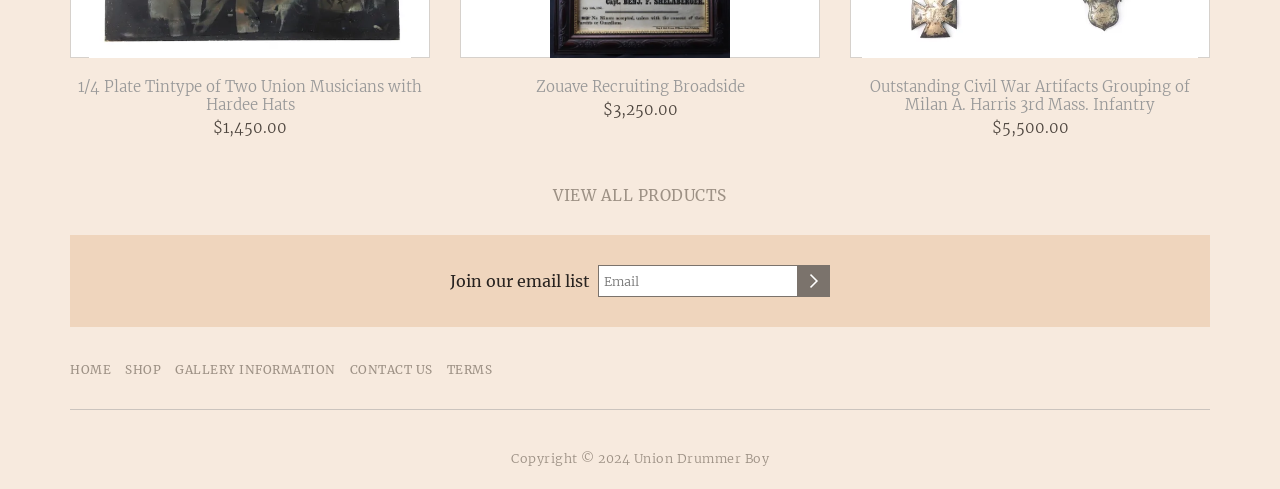Please provide the bounding box coordinates for the element that needs to be clicked to perform the following instruction: "Click on the 'Portfolio' link". The coordinates should be given as four float numbers between 0 and 1, i.e., [left, top, right, bottom].

None